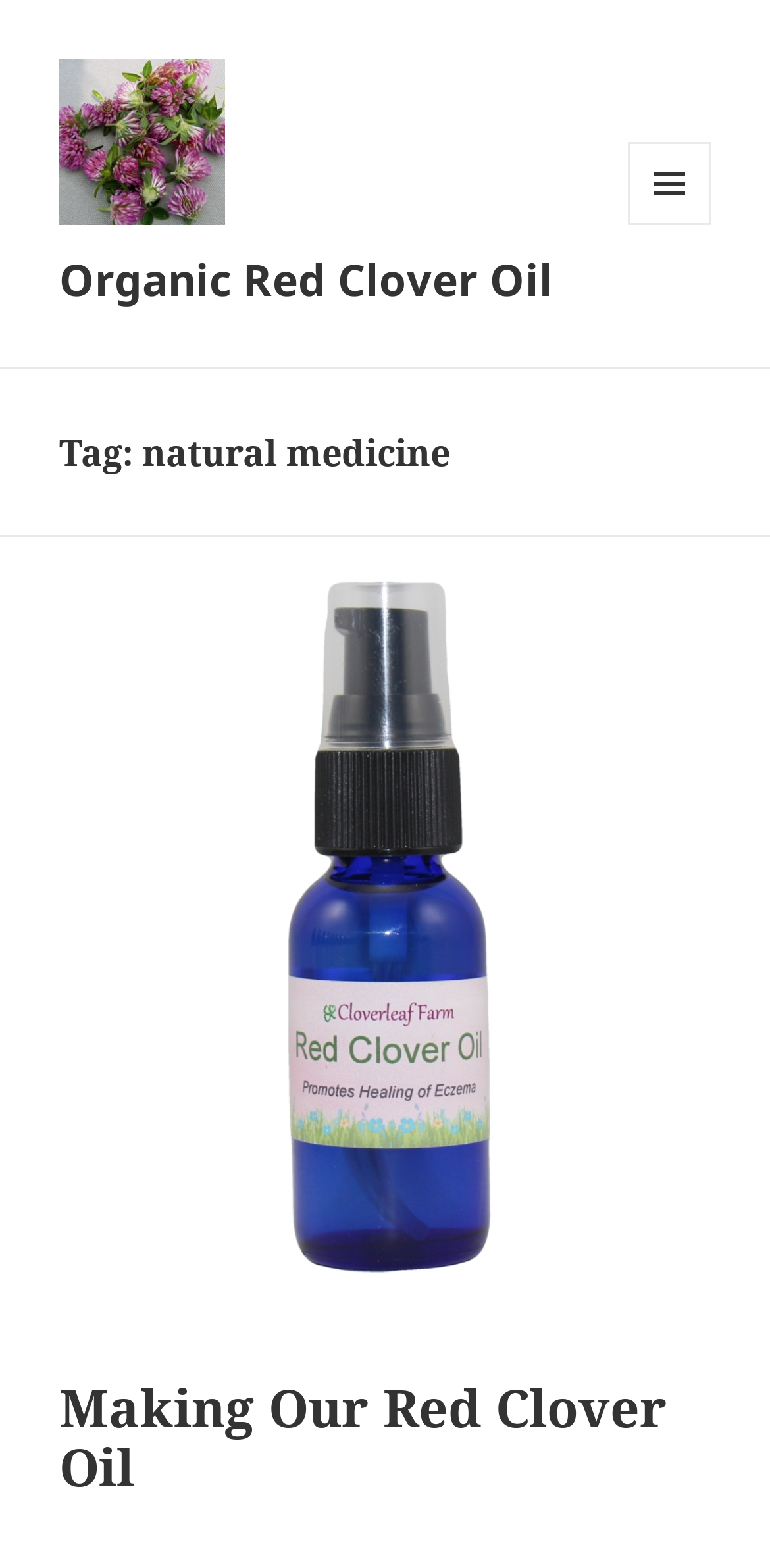What is the main topic of this webpage?
Answer the question using a single word or phrase, according to the image.

natural medicine